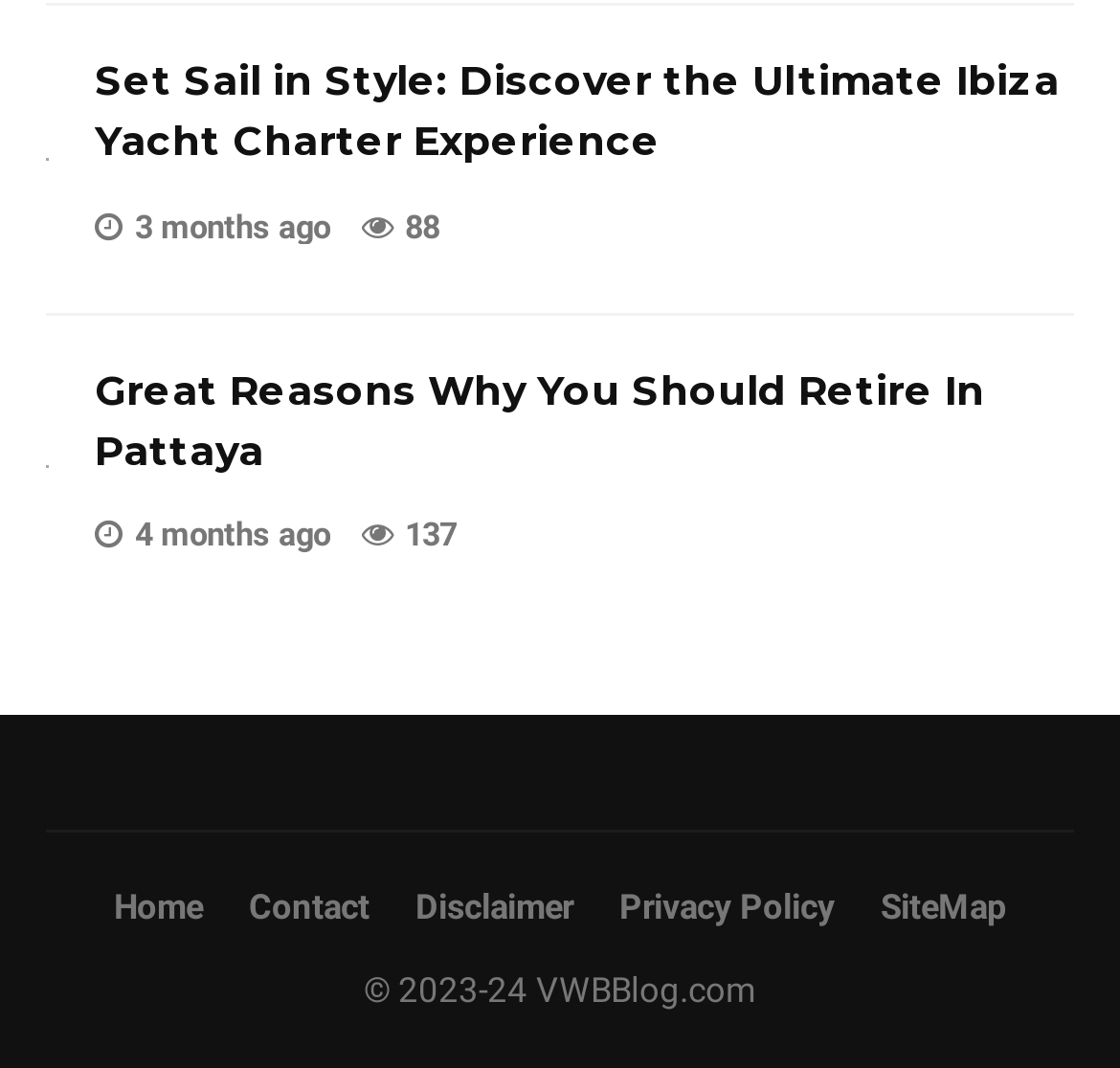What is the number of views for the first article?
Provide an in-depth and detailed answer to the question.

The first article has a StaticText element '88' which is likely to represent the number of views for the article.